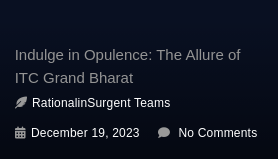Detail every visible element in the image extensively.

The image displays a visually appealing layout related to the article titled "Indulge in Opulence: The Allure of ITC Grand Bharat." It features the name of the article prominently at the top, drawing attention to its theme of luxury and grandeur associated with the ITC Grand Bharat. Below the title, the article is credited to the RationalinSurgent Teams, indicating the collaborative effort behind the content.

Additionally, the image includes publication details, marking the article's release date as December 19, 2023. It also notes that there are currently no comments on the post, inviting potential readers to engage with the content and share their thoughts. The background is dark, providing a sophisticated contrast to the text, enhancing the overall aesthetic appeal of the piece.